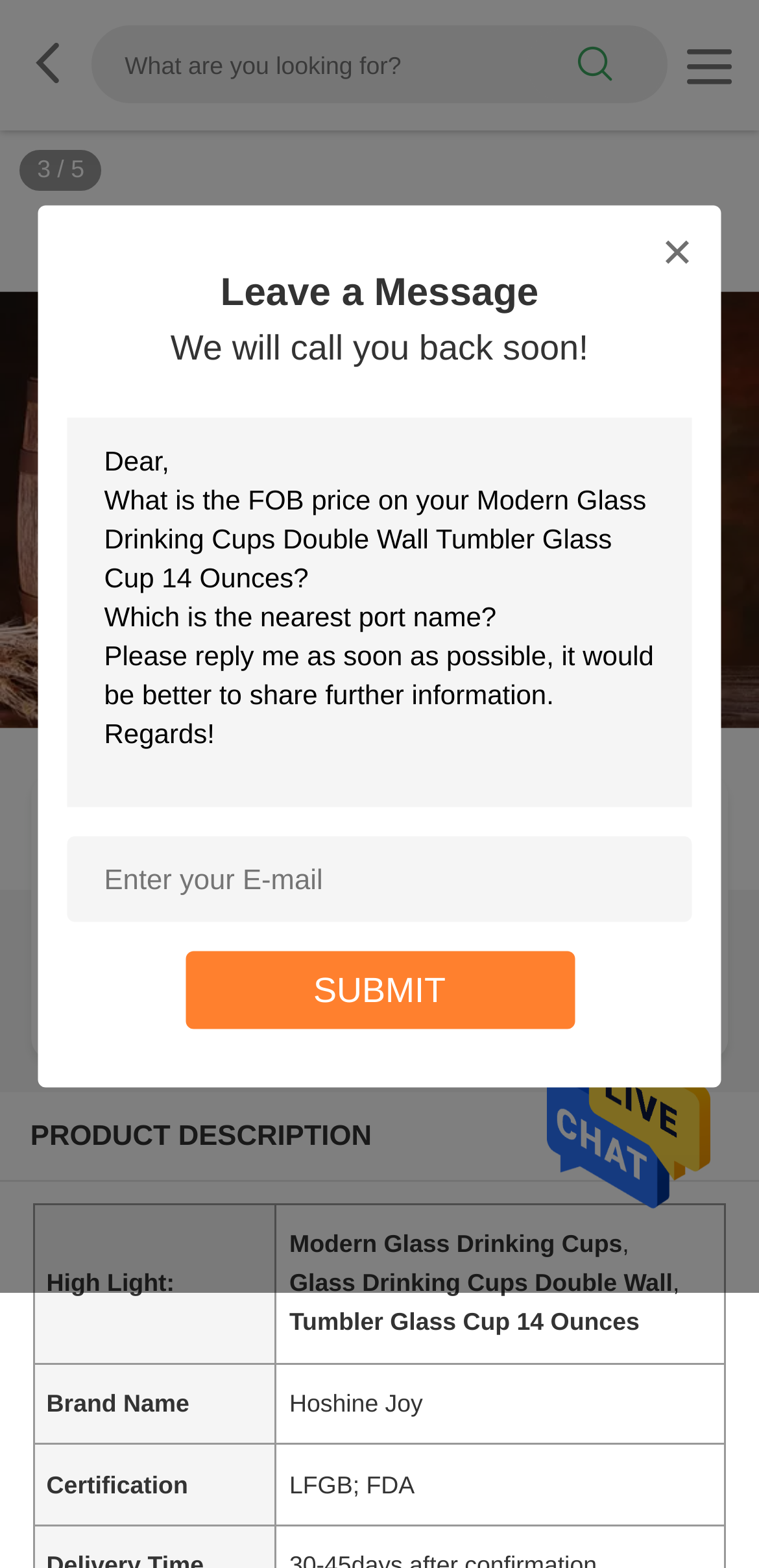What is the price range of the product?
Look at the screenshot and respond with a single word or phrase.

USD0.23-1.03/PC